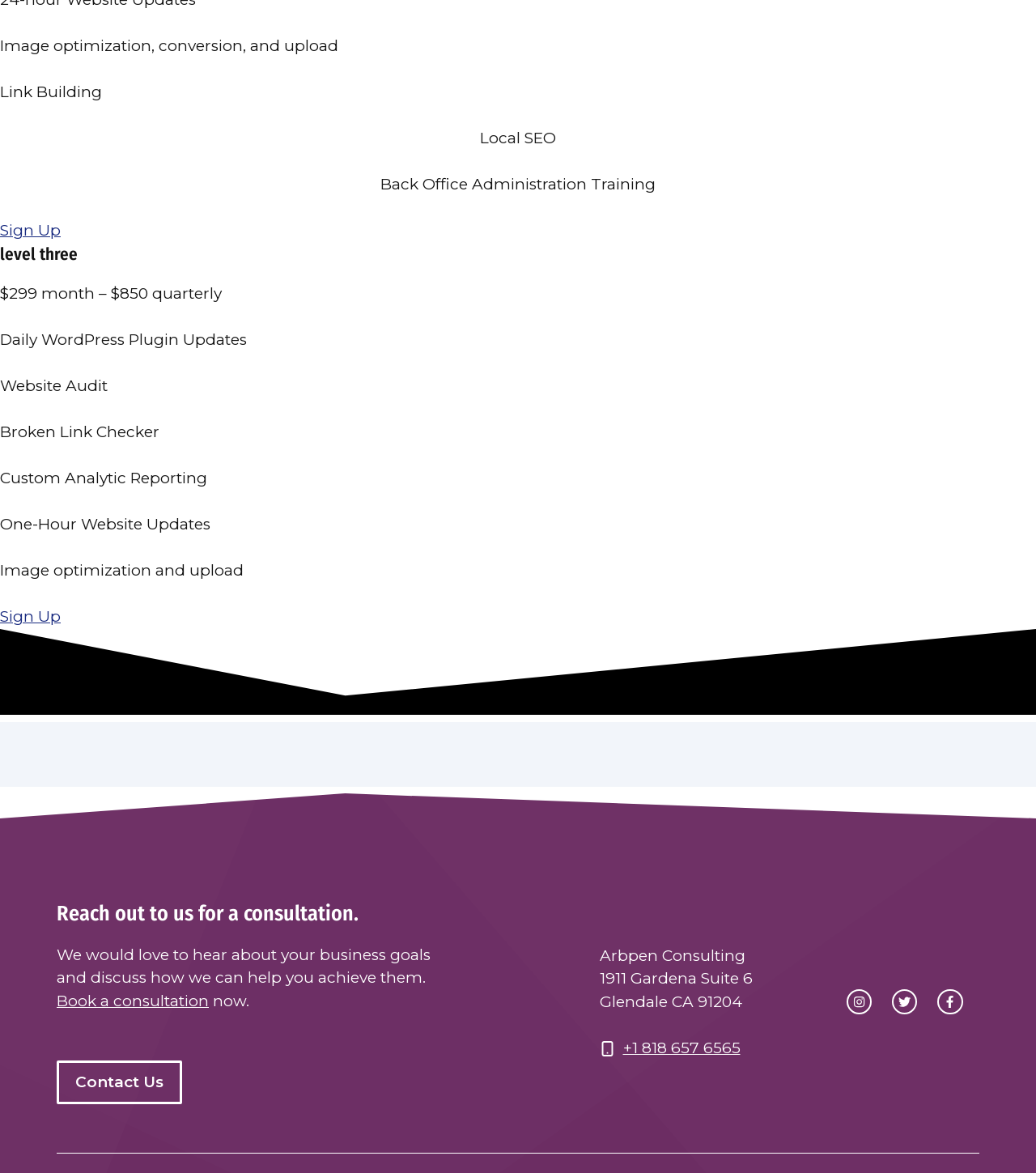Respond with a single word or phrase for the following question: 
What is the address of Arbpen Consulting?

1911 Gardena Suite 6, Glendale CA 91204